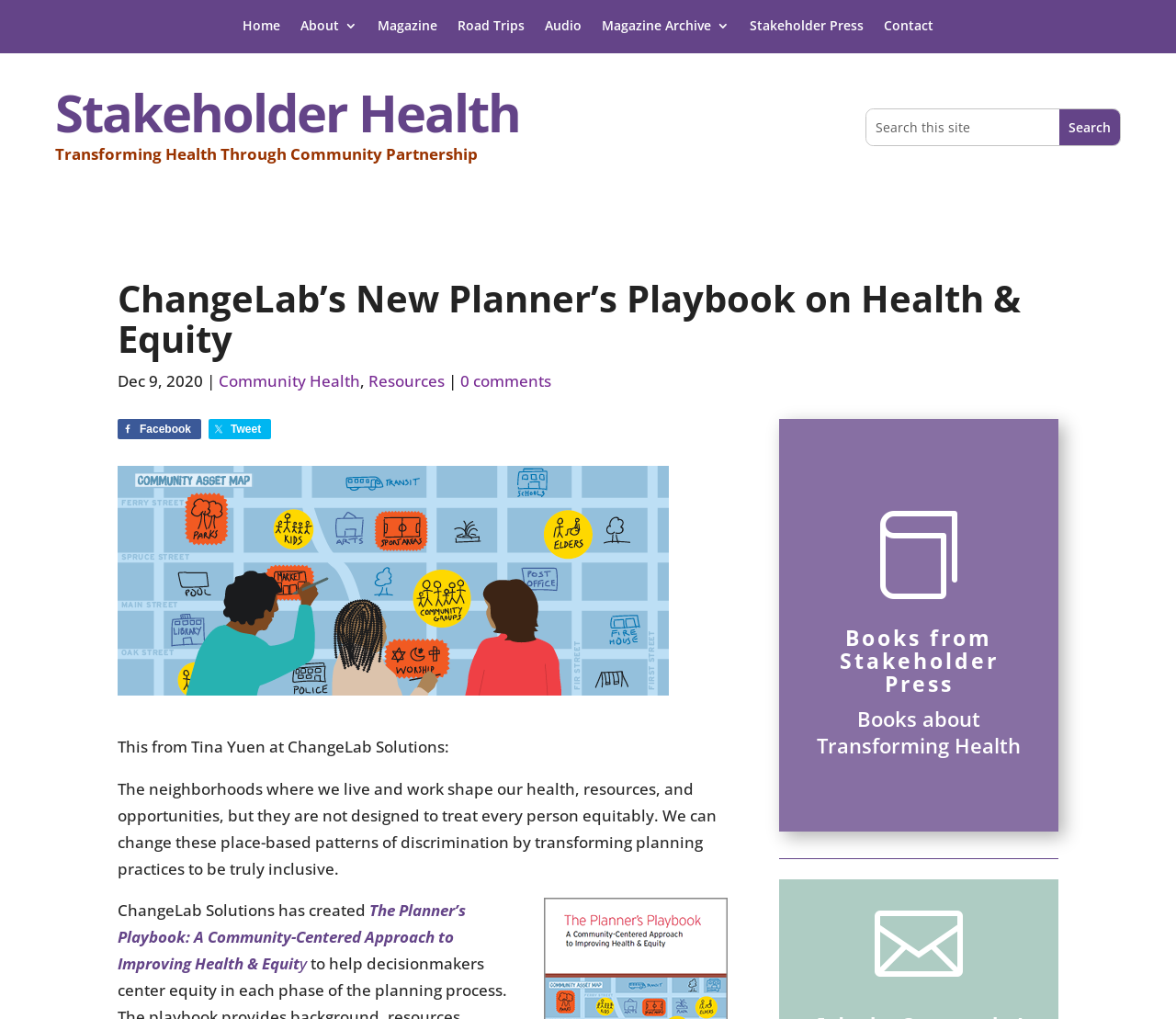How many navigation links are there?
Please provide a single word or phrase answer based on the image.

8